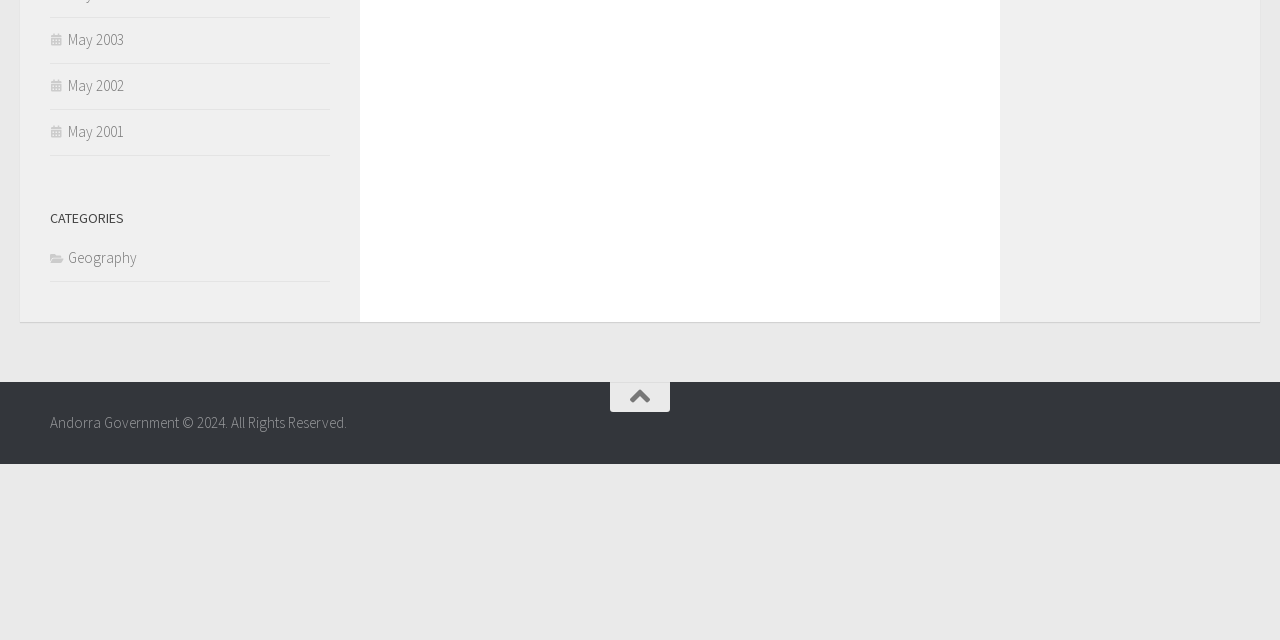Using the webpage screenshot, find the UI element described by Geography. Provide the bounding box coordinates in the format (top-left x, top-left y, bottom-right x, bottom-right y), ensuring all values are floating point numbers between 0 and 1.

[0.039, 0.387, 0.107, 0.417]